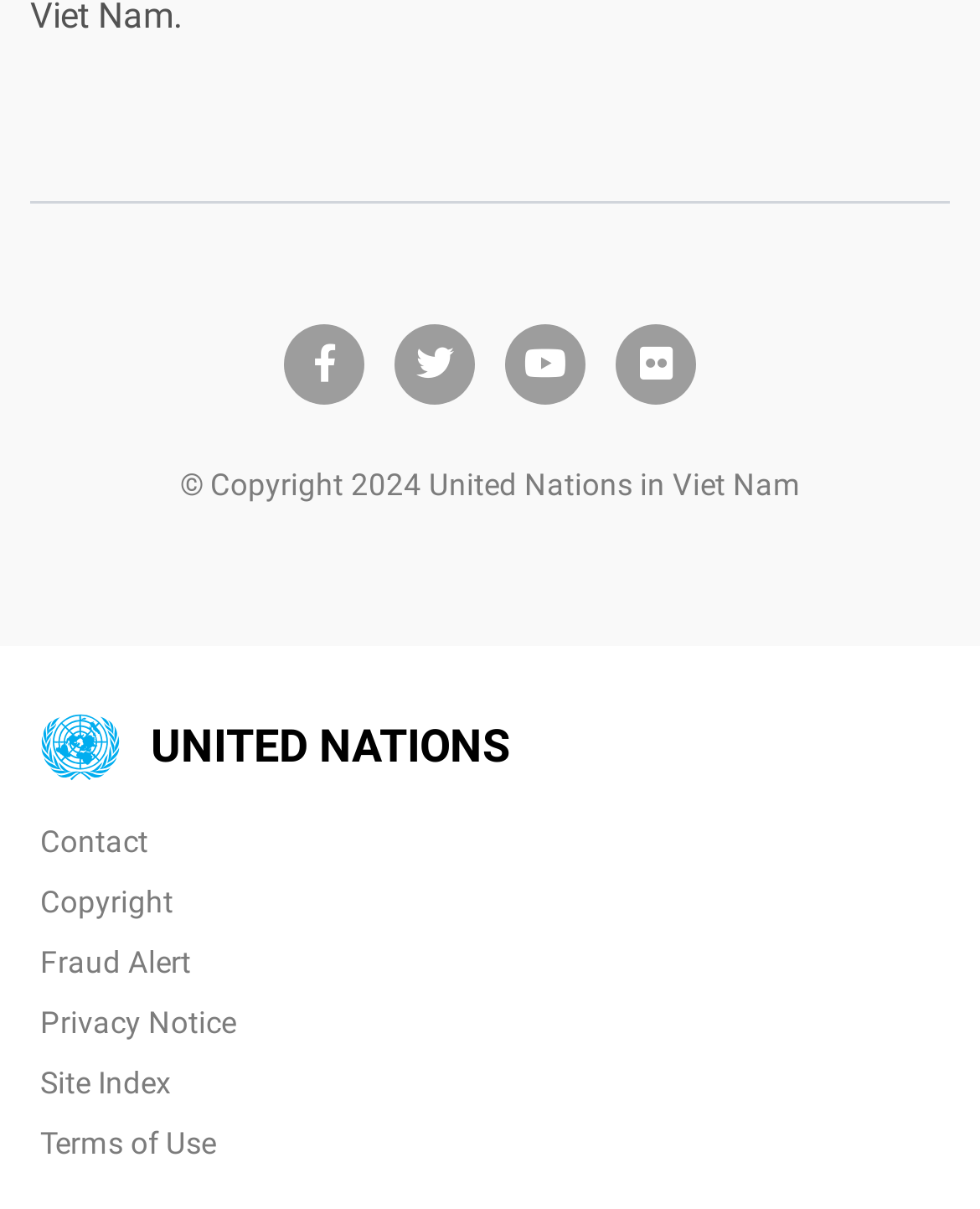Using the element description: "Terms of Use", determine the bounding box coordinates for the specified UI element. The coordinates should be four float numbers between 0 and 1, [left, top, right, bottom].

[0.041, 0.932, 0.221, 0.961]